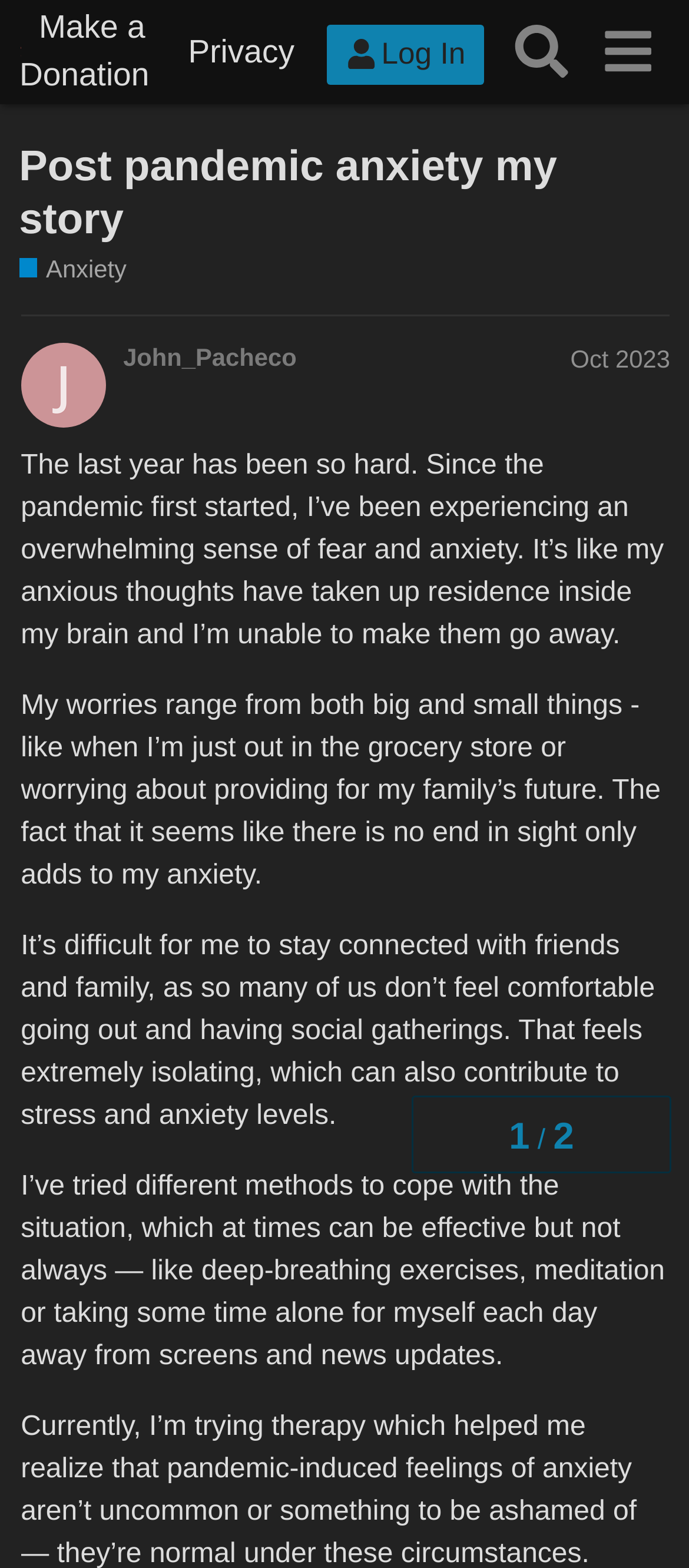How many topics are listed in the navigation?
Please look at the screenshot and answer in one word or a short phrase.

2